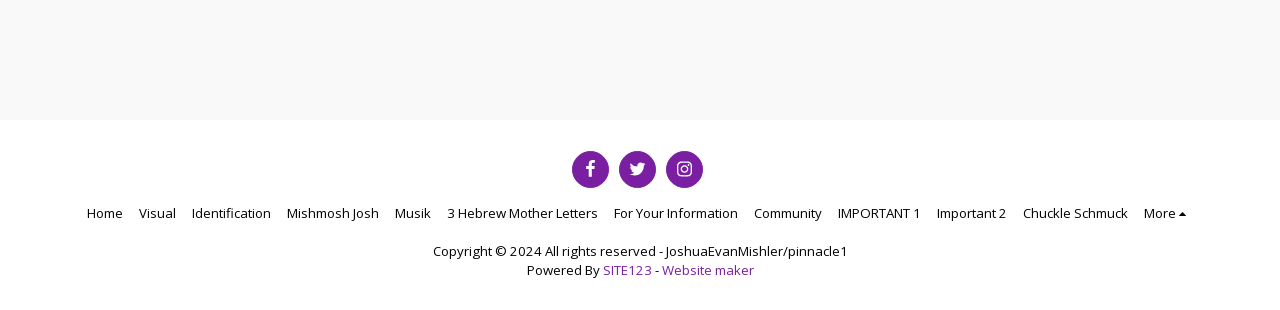Determine the bounding box coordinates for the clickable element required to fulfill the instruction: "go to home page". Provide the coordinates as four float numbers between 0 and 1, i.e., [left, top, right, bottom].

[0.068, 0.654, 0.096, 0.718]